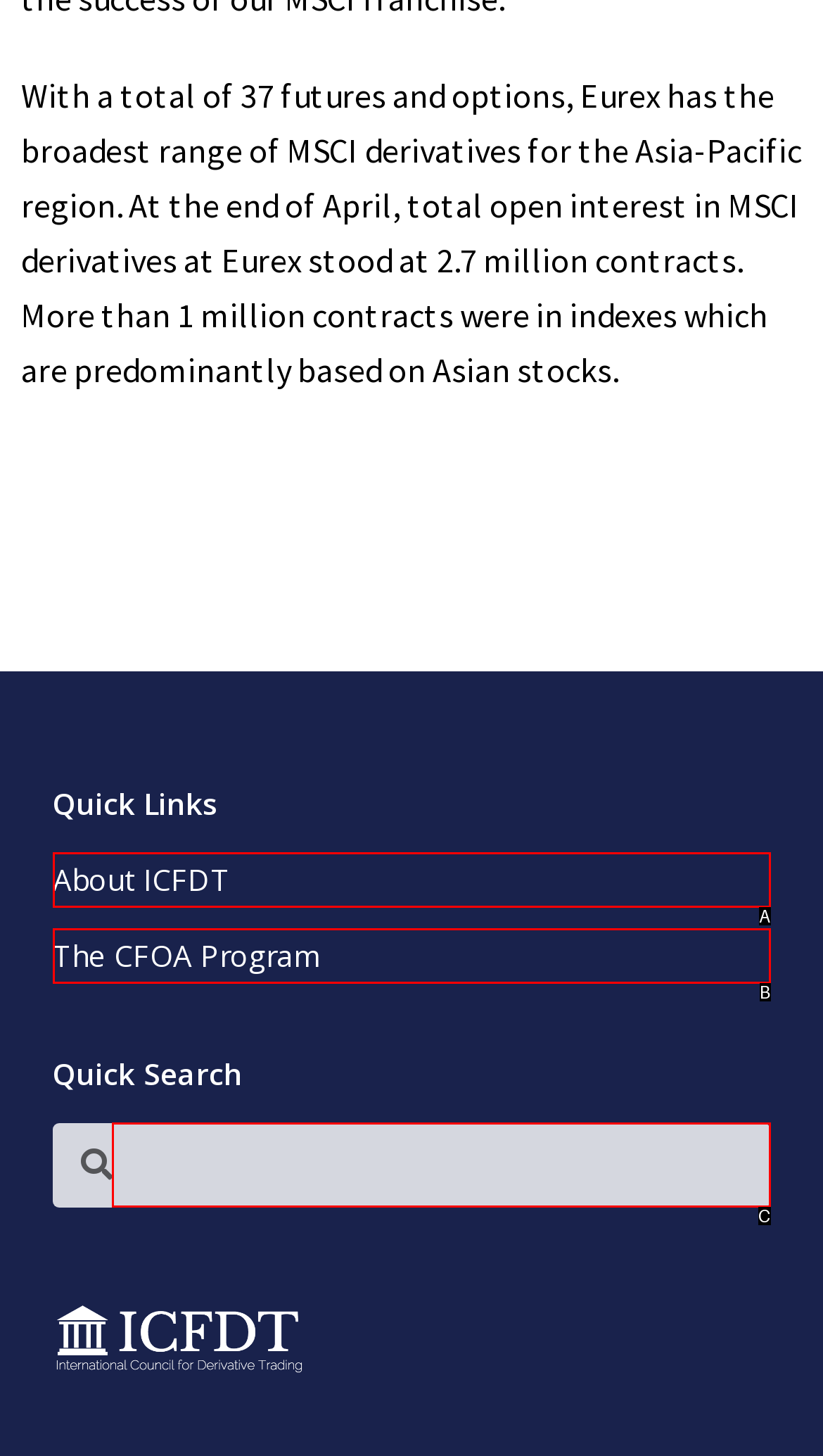Determine which option aligns with the description: parent_node: Search name="s". Provide the letter of the chosen option directly.

C